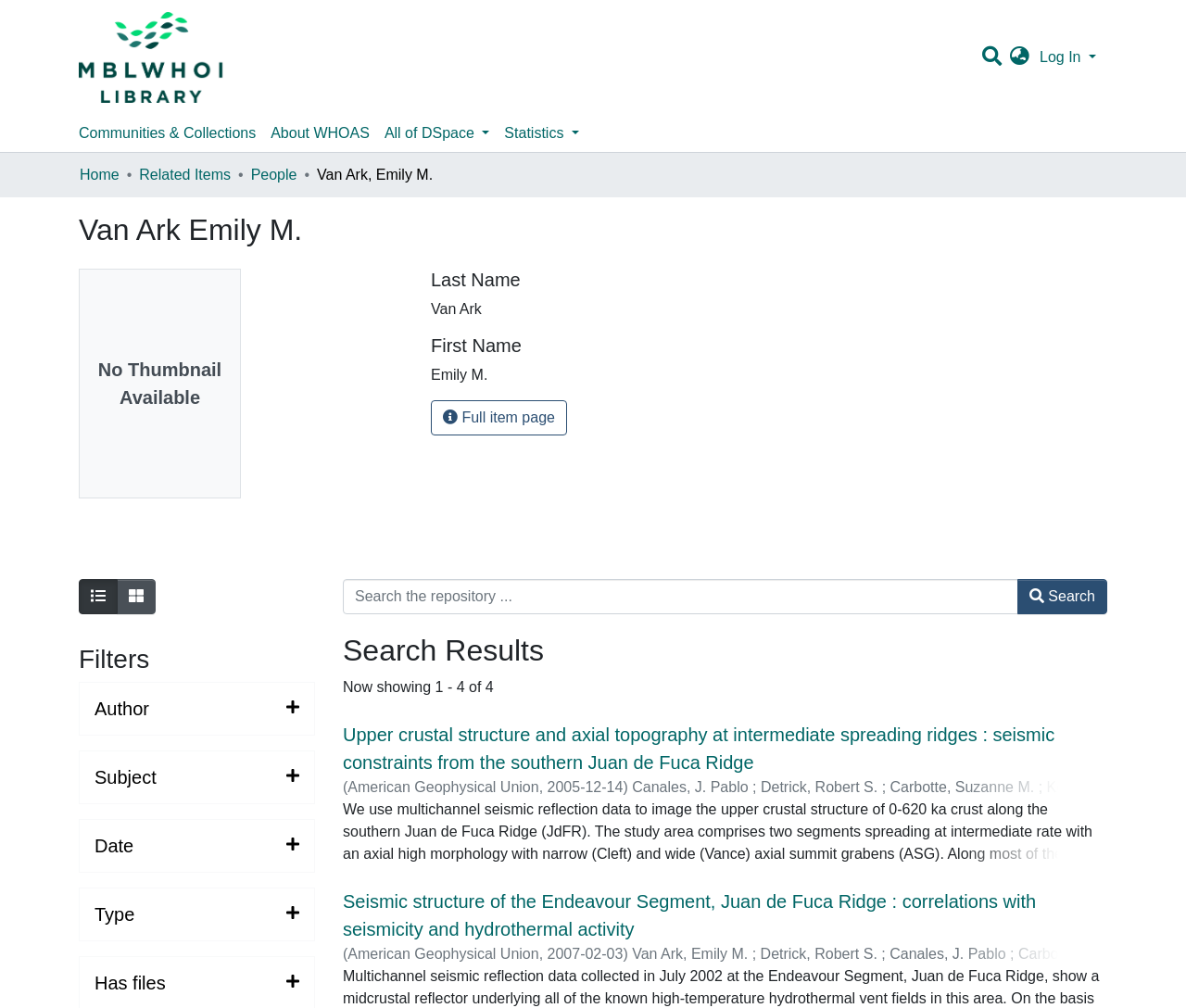Refer to the screenshot and answer the following question in detail:
What is the name of the first author of the first search result?

I looked at the first search result and saw the author list, where the first author is 'Canales, J. Pablo'.